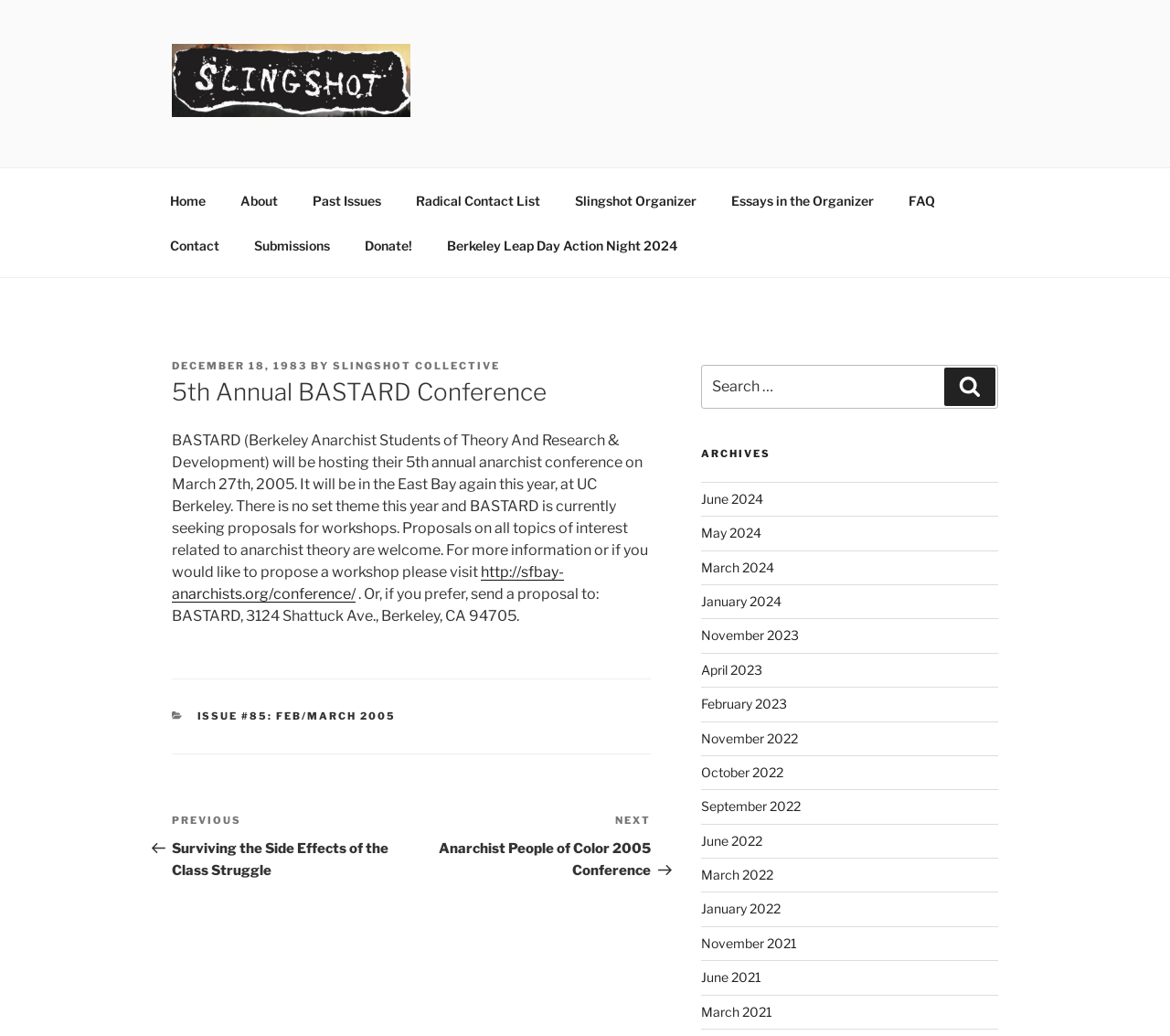Could you locate the bounding box coordinates for the section that should be clicked to accomplish this task: "Go to the 'About' page".

[0.191, 0.172, 0.251, 0.215]